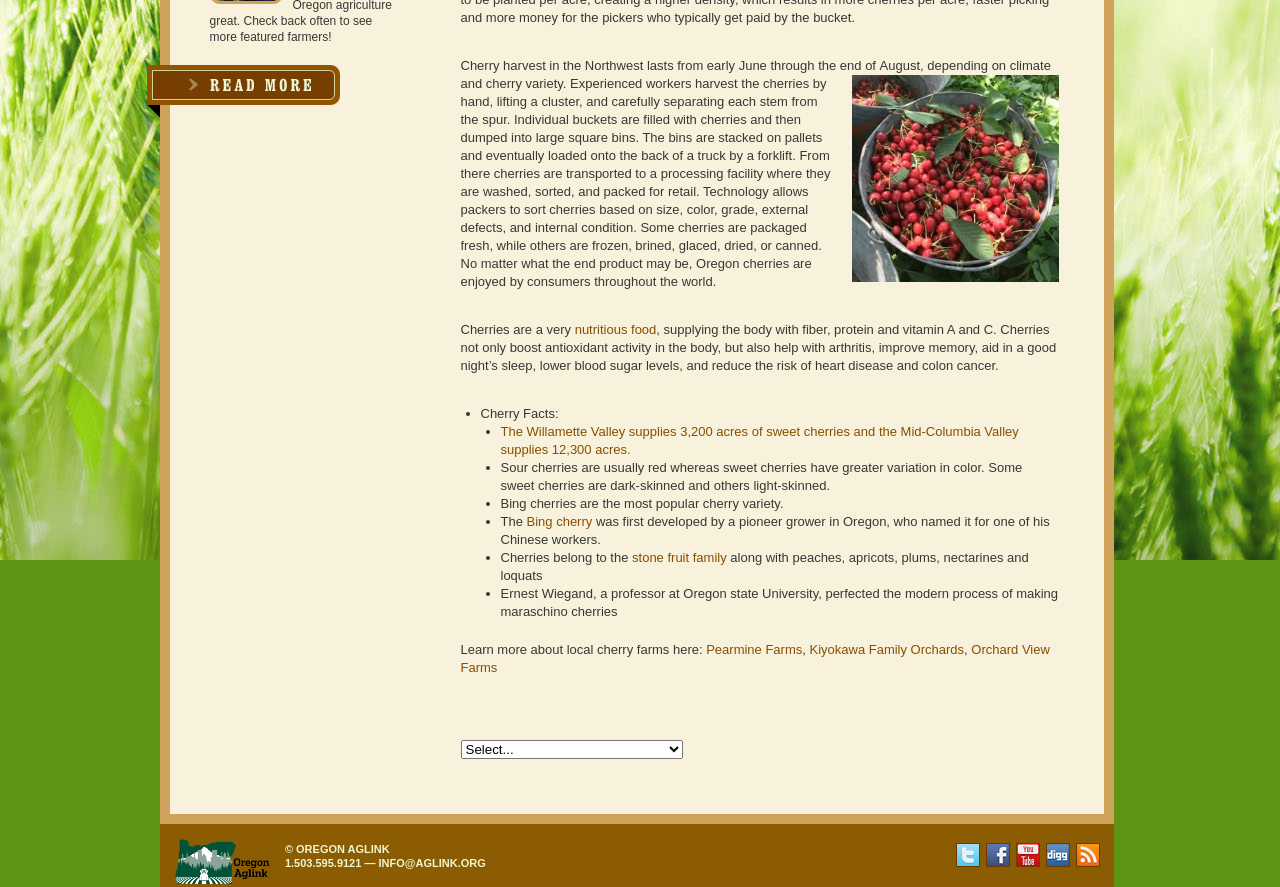Using the element description: "YouTube", determine the bounding box coordinates for the specified UI element. The coordinates should be four float numbers between 0 and 1, [left, top, right, bottom].

[0.793, 0.95, 0.812, 0.977]